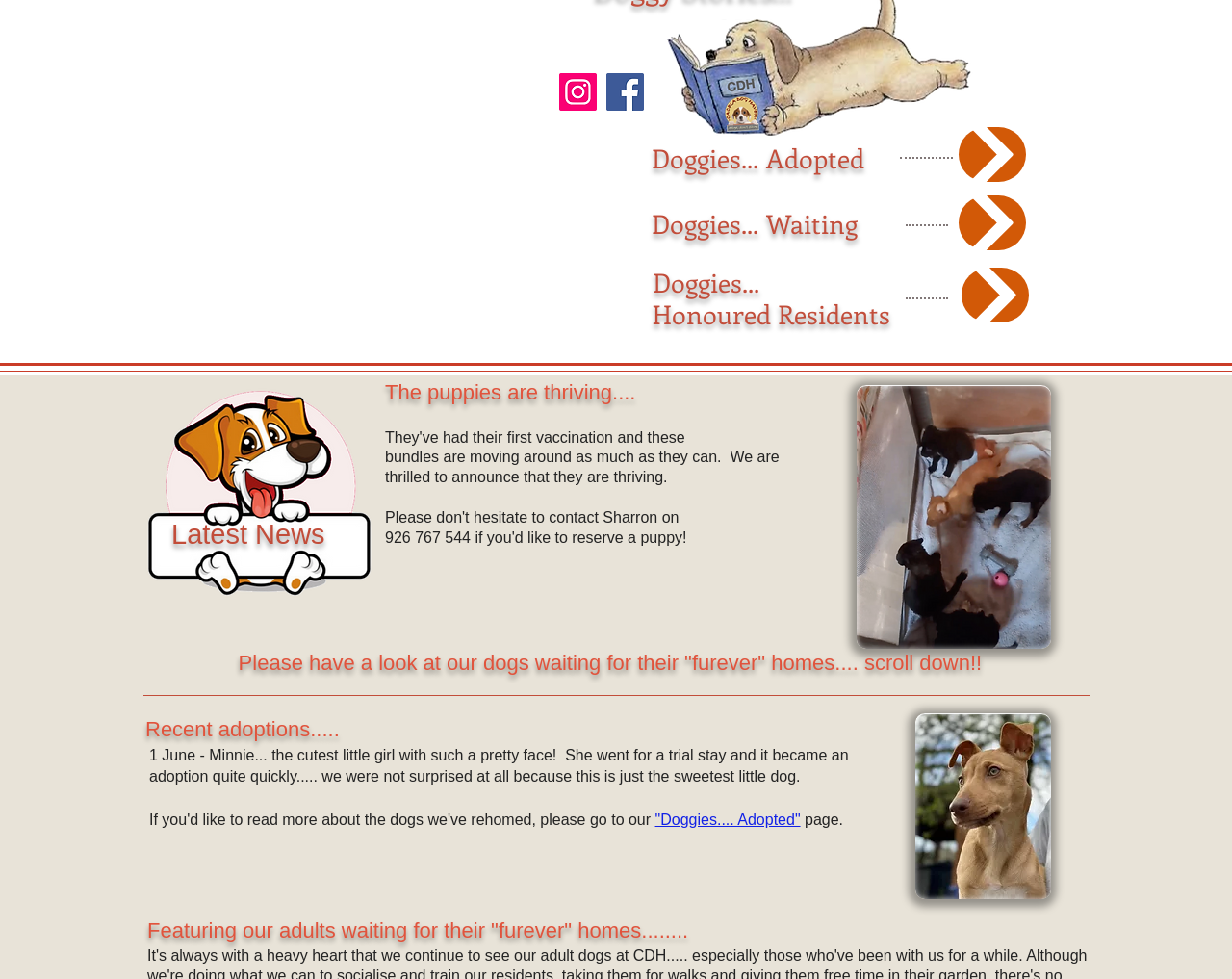Provide the bounding box coordinates for the UI element that is described as: "Snapchat".

None